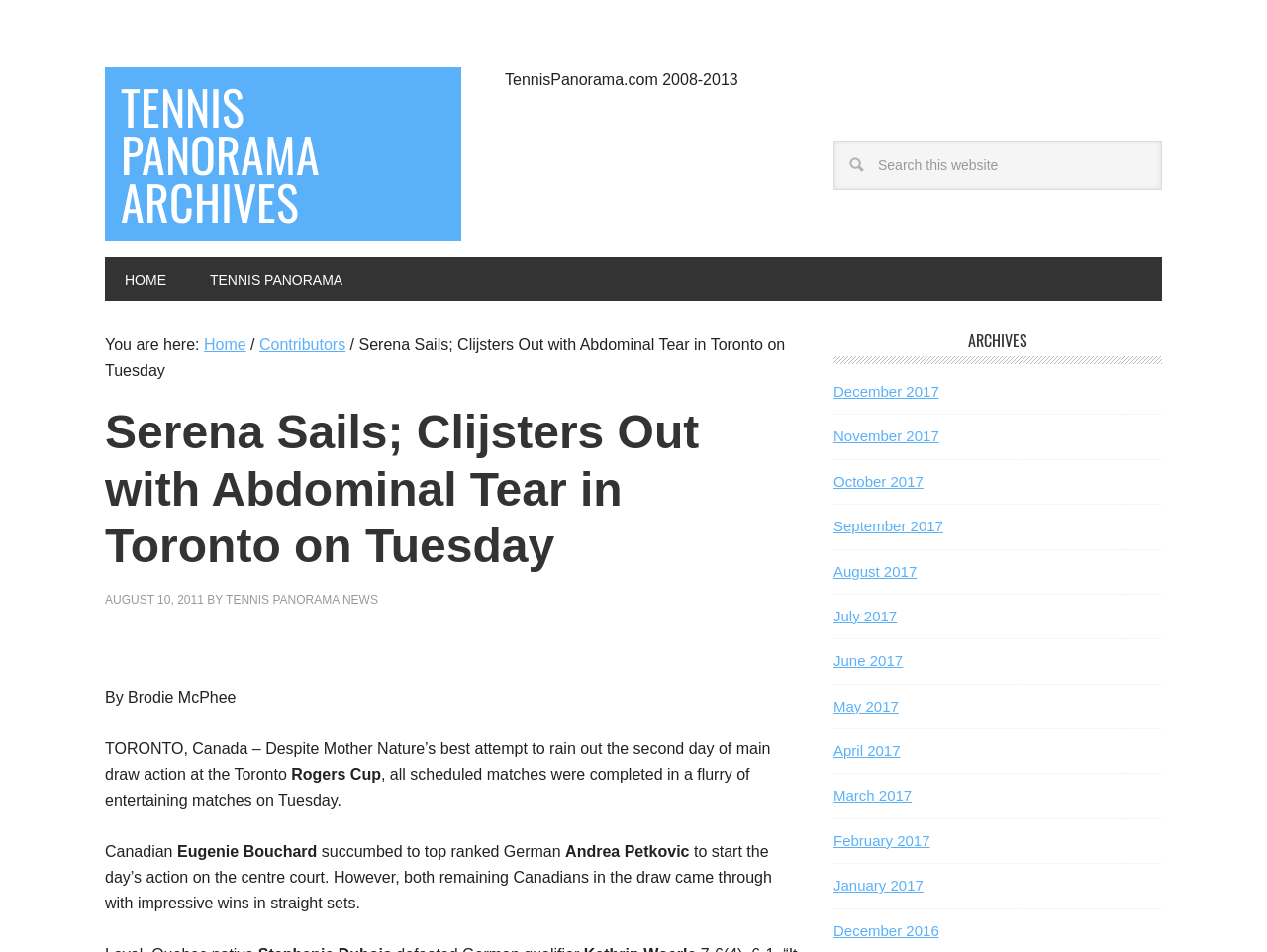Could you find the bounding box coordinates of the clickable area to complete this instruction: "Go to HOME page"?

[0.083, 0.27, 0.147, 0.316]